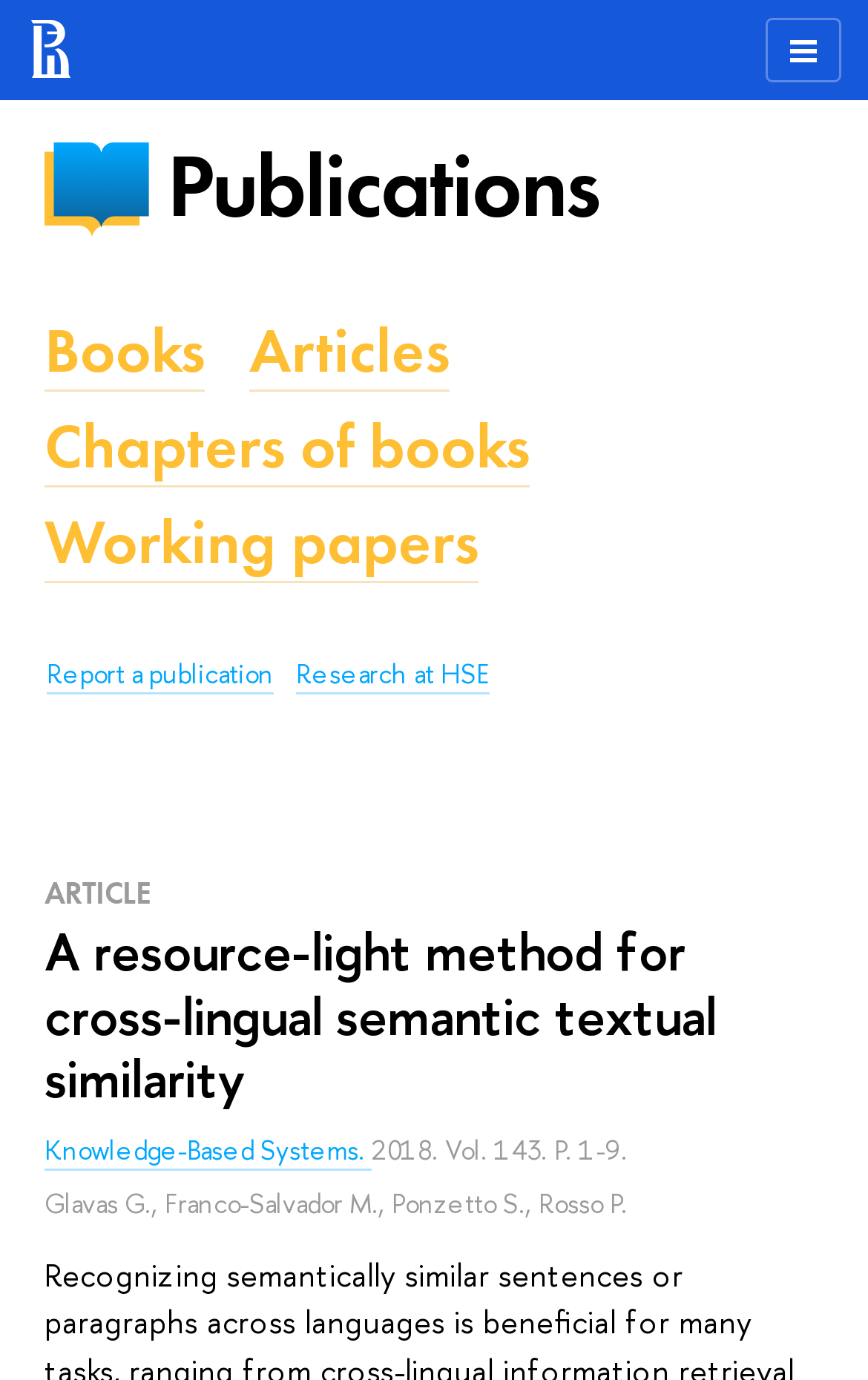What is the publication year of the article?
Respond to the question with a single word or phrase according to the image.

2018